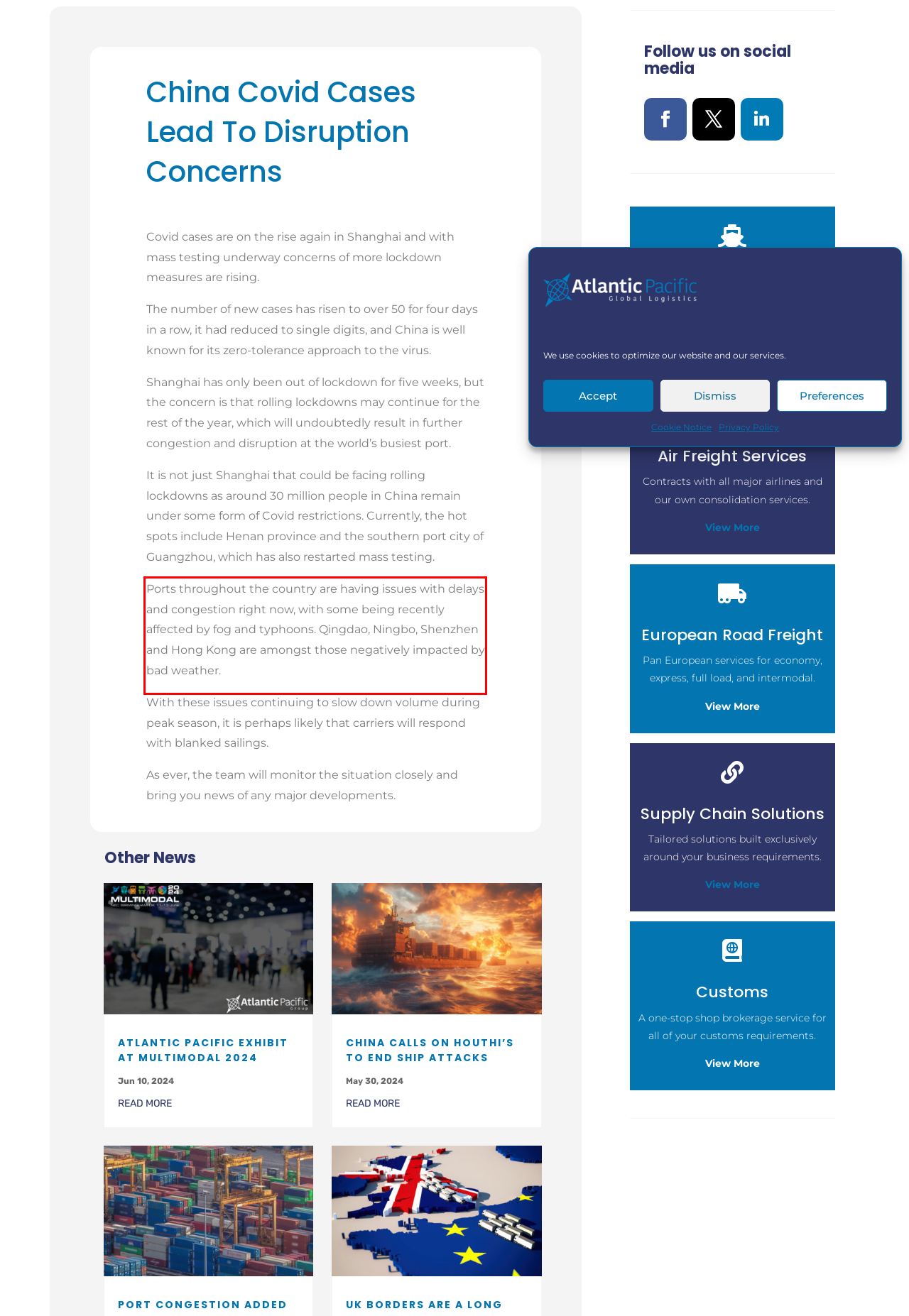Your task is to recognize and extract the text content from the UI element enclosed in the red bounding box on the webpage screenshot.

Ports throughout the country are having issues with delays and congestion right now, with some being recently affected by fog and typhoons. Qingdao, Ningbo, Shenzhen and Hong Kong are amongst those negatively impacted by bad weather.